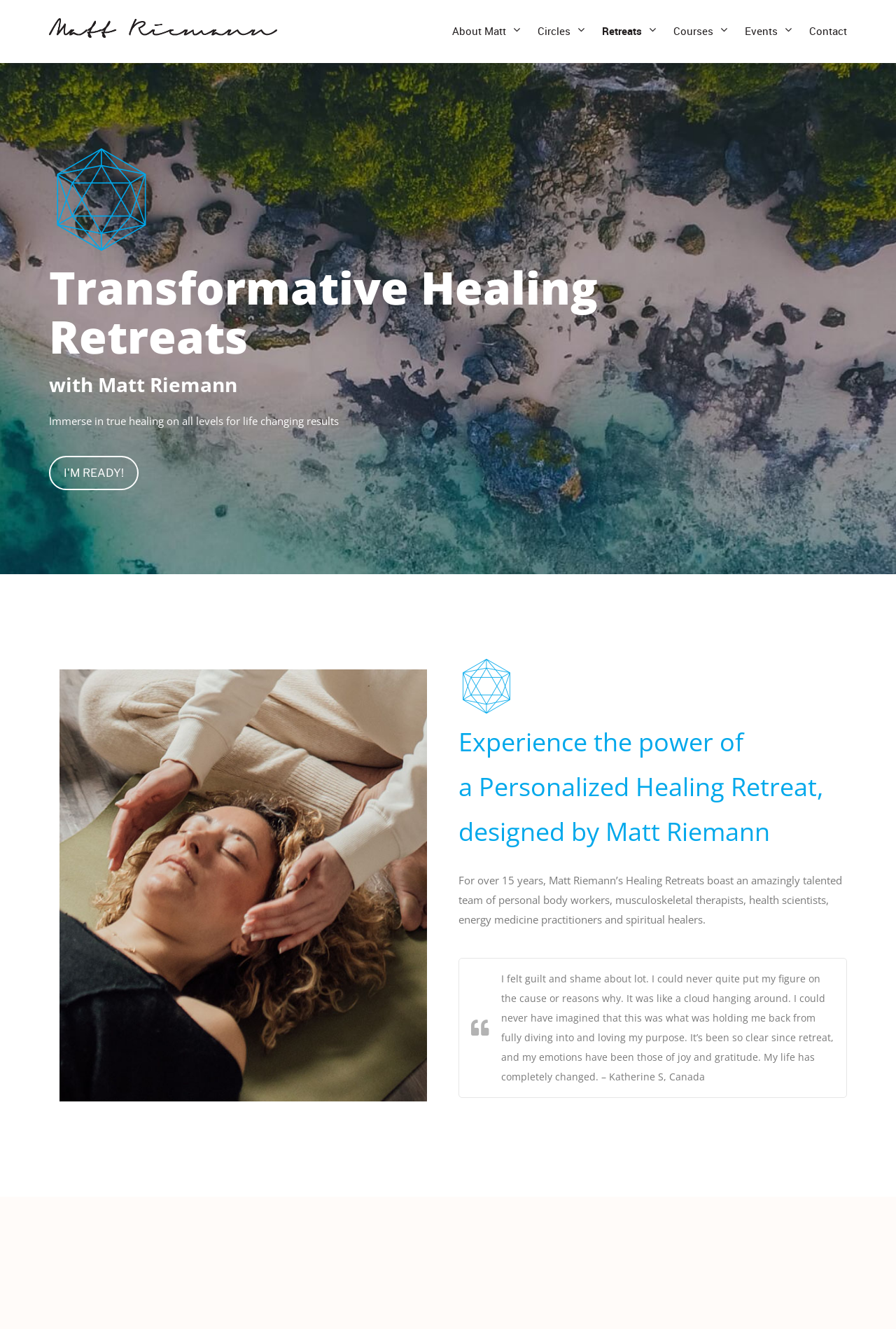Predict the bounding box of the UI element based on this description: "I'M READY!".

[0.055, 0.343, 0.155, 0.369]